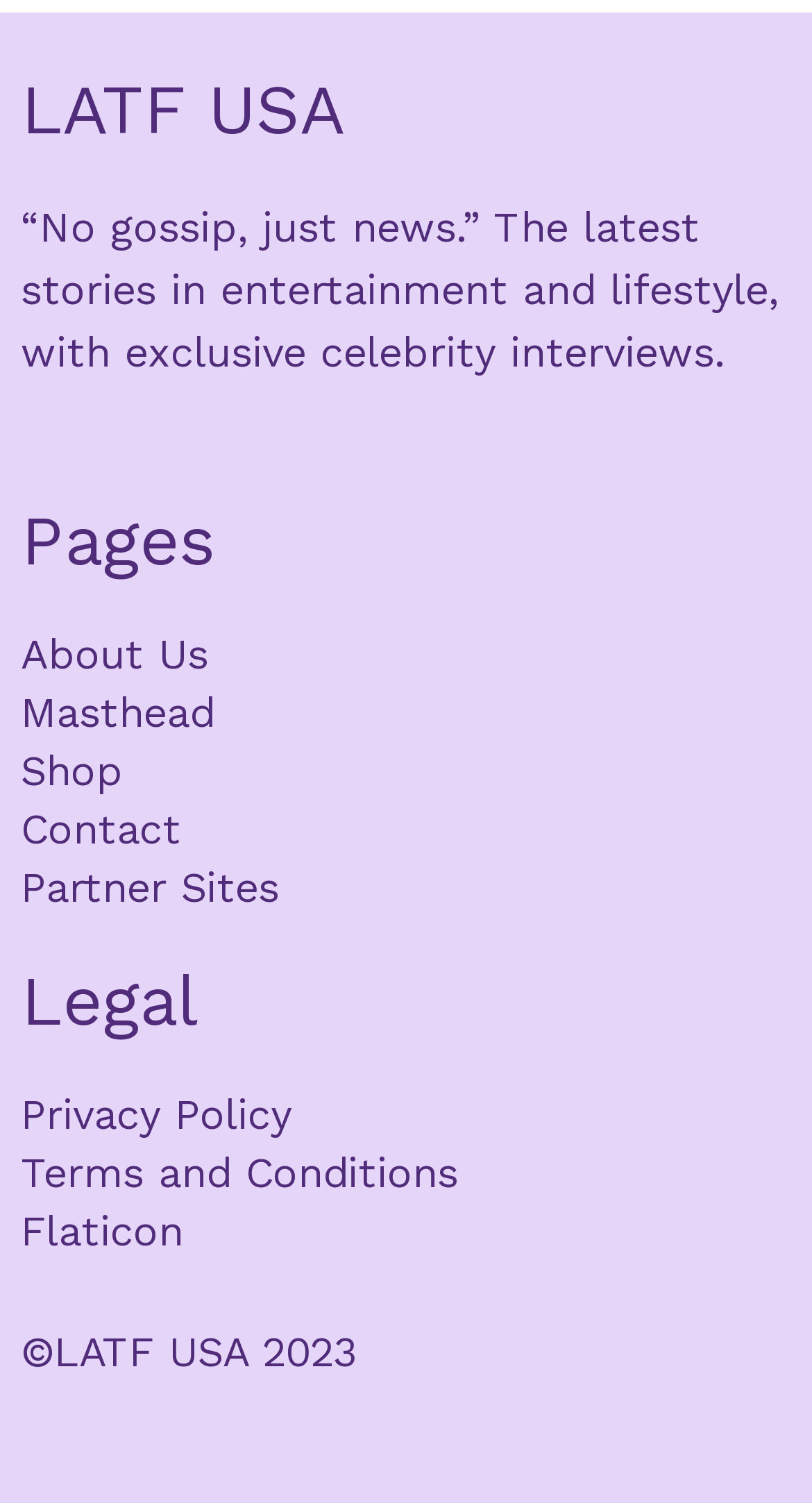Please provide the bounding box coordinates for the element that needs to be clicked to perform the instruction: "go to about us page". The coordinates must consist of four float numbers between 0 and 1, formatted as [left, top, right, bottom].

[0.026, 0.415, 0.344, 0.454]